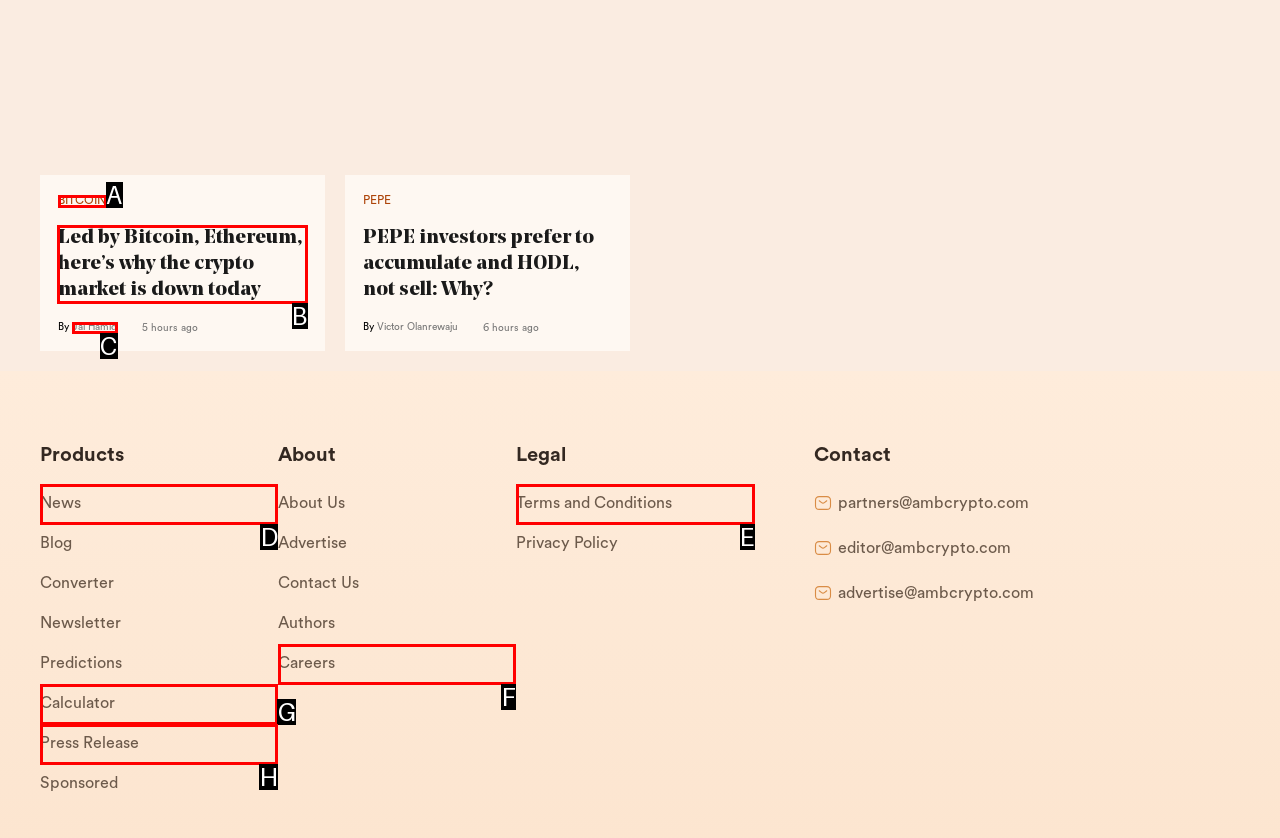Indicate which UI element needs to be clicked to fulfill the task: Read the news about Bitcoin and Ethereum
Answer with the letter of the chosen option from the available choices directly.

B